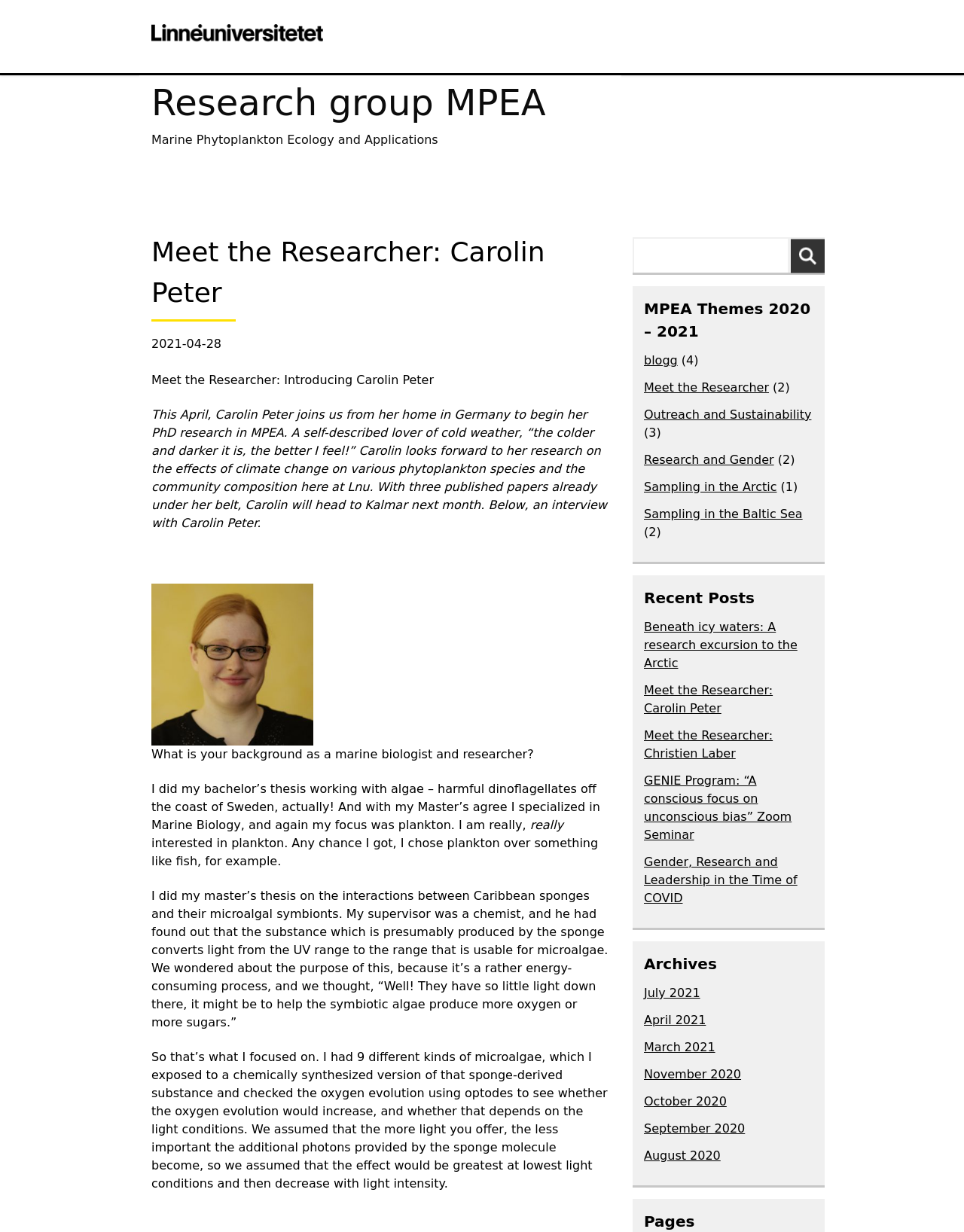Give the bounding box coordinates for the element described by: "Meet the Researcher".

[0.668, 0.309, 0.798, 0.32]